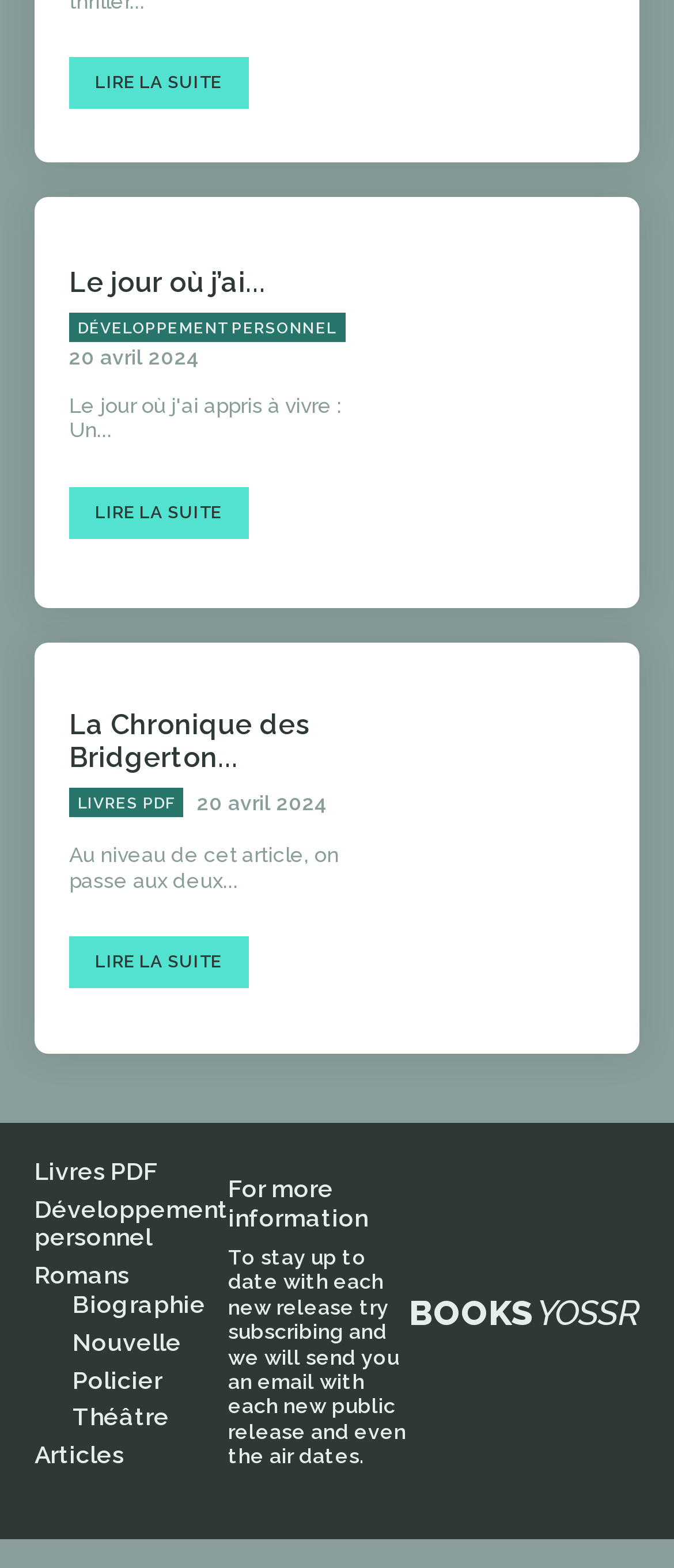Please identify the bounding box coordinates of where to click in order to follow the instruction: "Visit BOOKS YOSSR".

[0.606, 0.826, 0.949, 0.85]